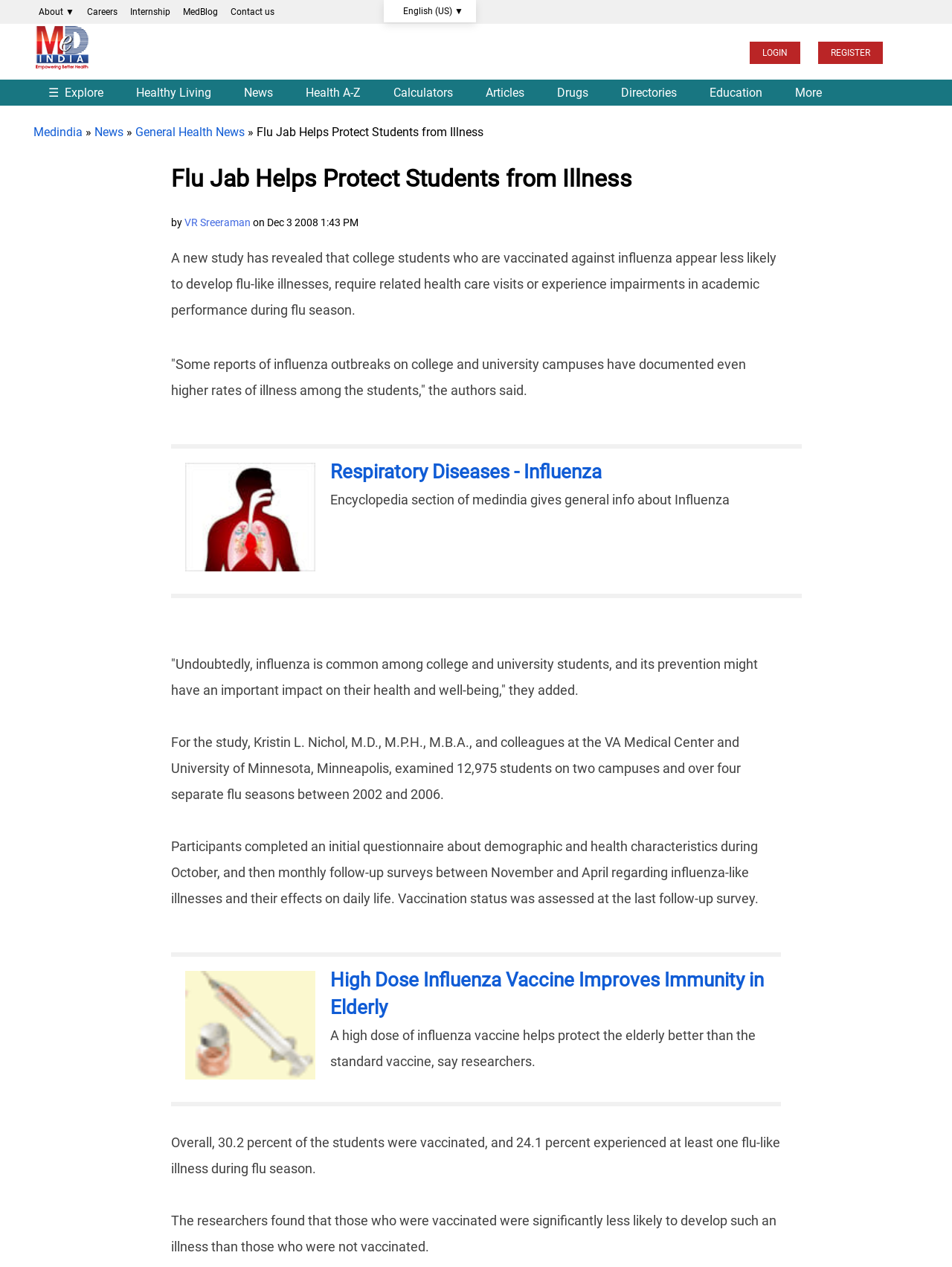Please provide a detailed answer to the question below by examining the image:
What is the purpose of the flu jab?

The purpose of the flu jab is to prevent flu-like illnesses, as stated in the article, which reveals that college students who are vaccinated against influenza appear less likely to develop flu-like illnesses.